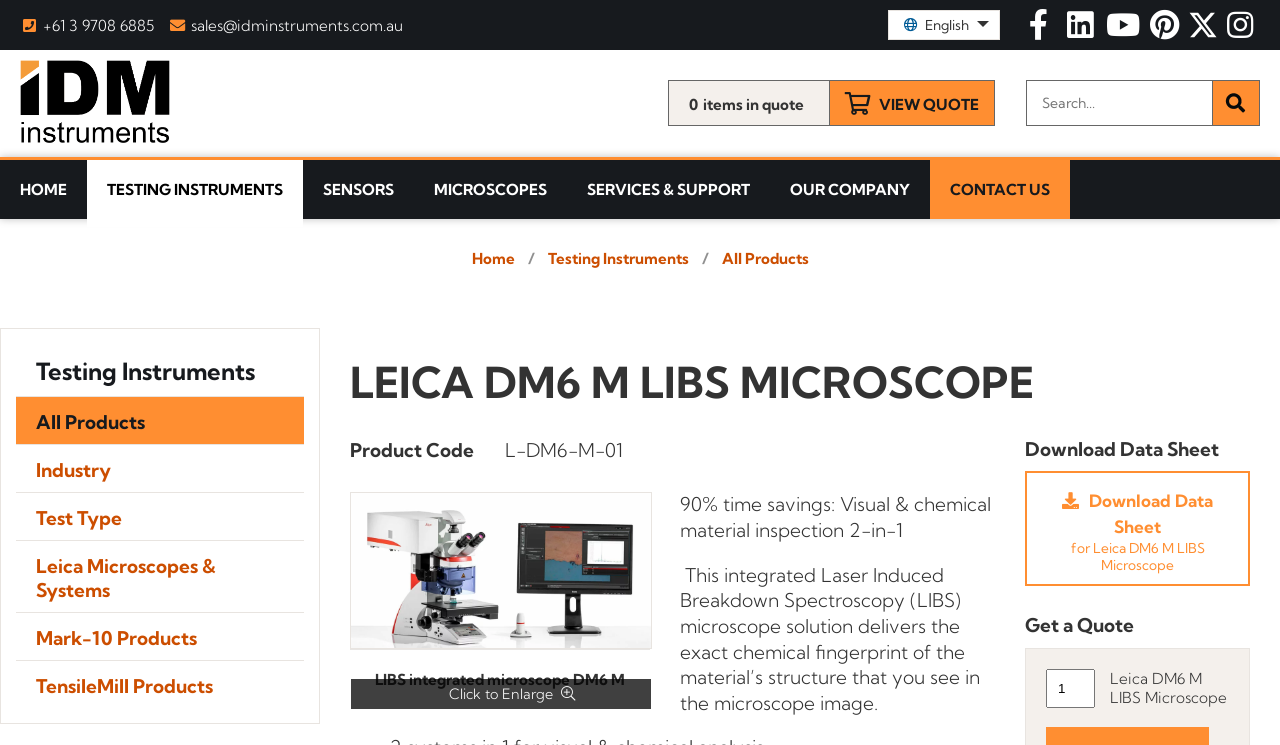Using the information shown in the image, answer the question with as much detail as possible: What is the product code of the Leica DM6 M LIBS Microscope?

The product code can be found in the section below the heading 'LEICA DM6 M LIBS MICROSCOPE', where it is listed as 'L-DM6-M-01'.